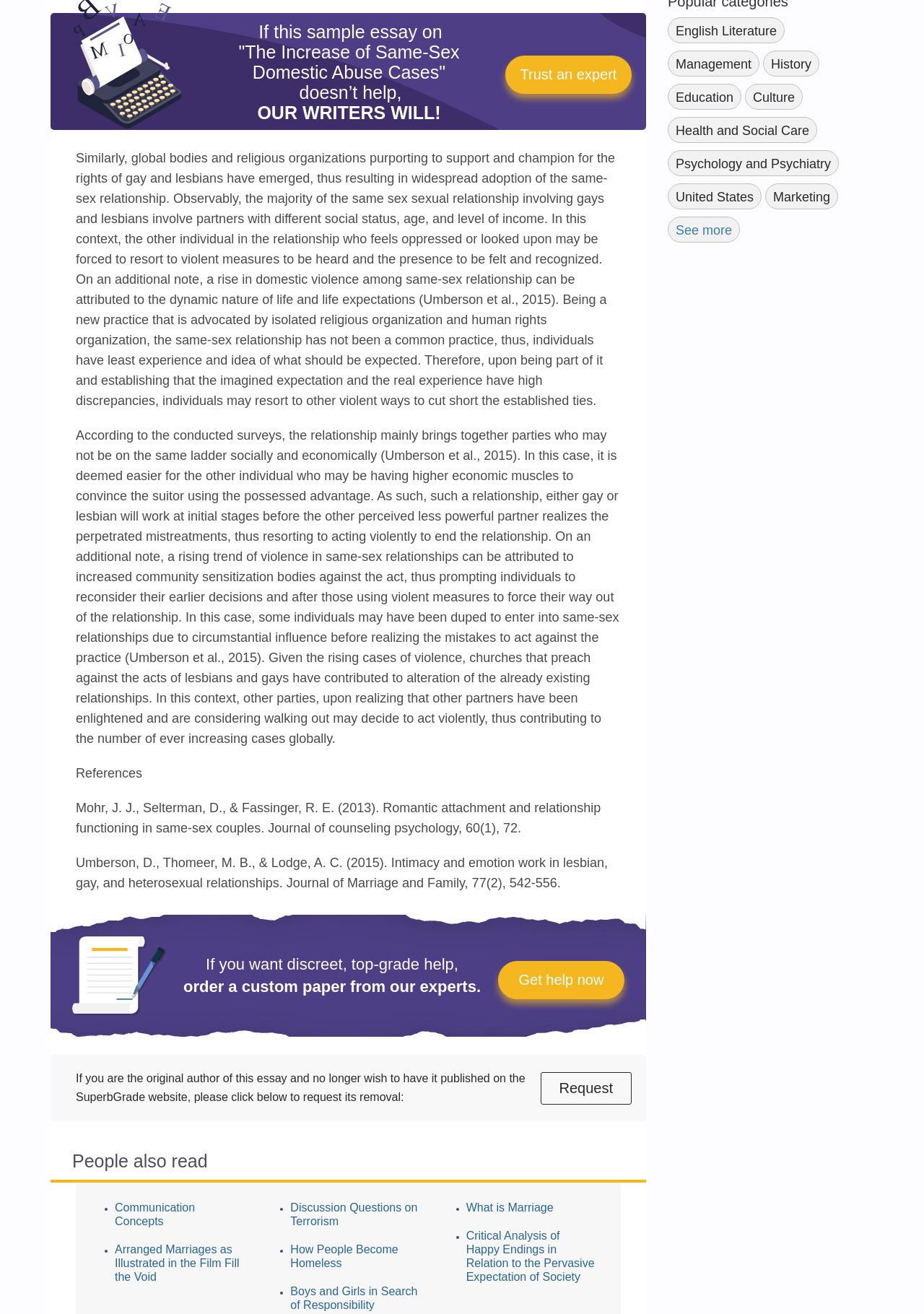What can be done if the original author of the essay no longer wants it published?
Answer with a single word or phrase by referring to the visual content.

Request its removal